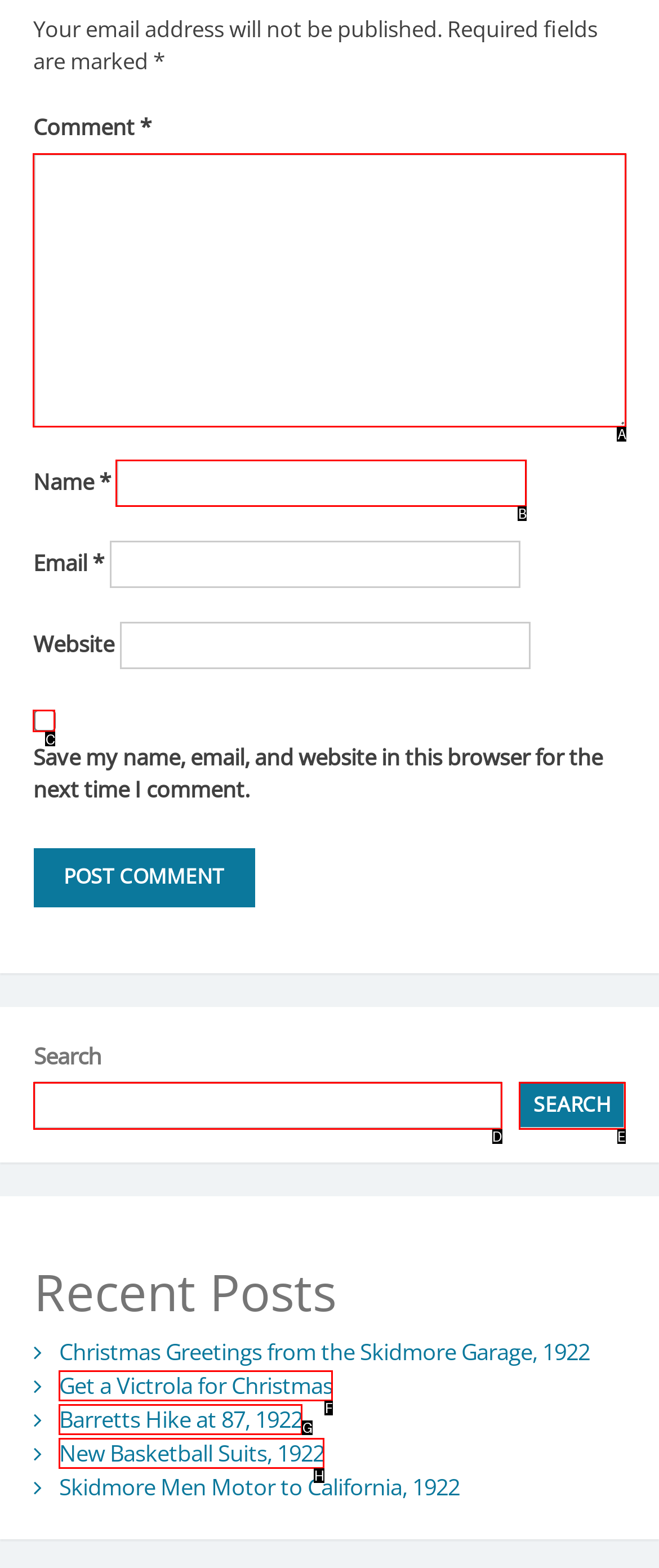Identify the HTML element that corresponds to the following description: parent_node: Comment * name="comment". Provide the letter of the correct option from the presented choices.

A